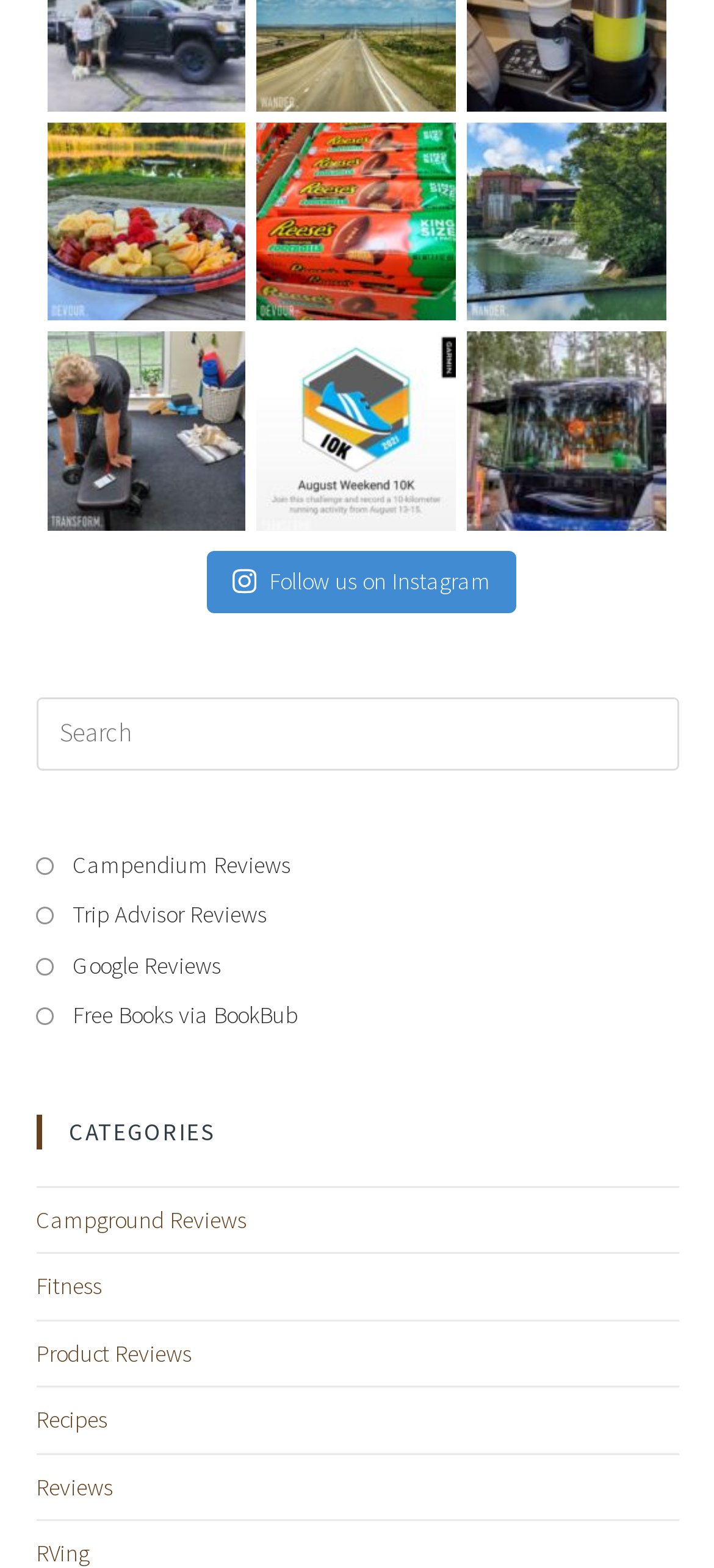Identify the bounding box coordinates of the section to be clicked to complete the task described by the following instruction: "Read Campground Reviews". The coordinates should be four float numbers between 0 and 1, formatted as [left, top, right, bottom].

[0.05, 0.768, 0.345, 0.788]